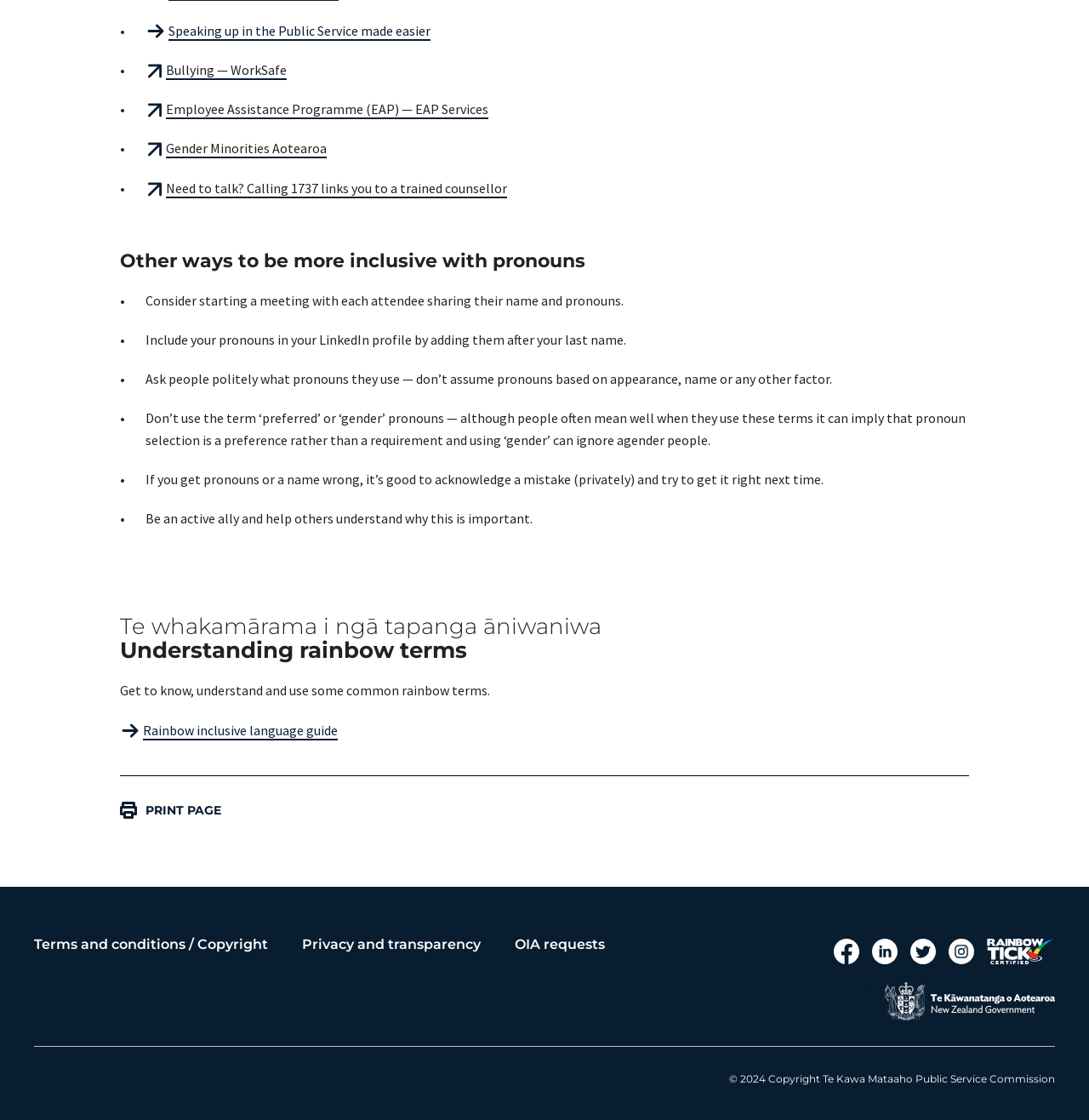Can you show the bounding box coordinates of the region to click on to complete the task described in the instruction: "Go to the government website"?

[0.812, 0.877, 0.969, 0.912]